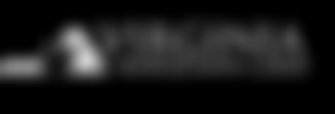What is the purpose of the logo on the webpage?
Give a detailed and exhaustive answer to the question.

The logo's design is simple yet recognizable, effectively conveying its message of state pride and identity, suggesting a connection to local services, possibly implying a relevance to health care or cannabis policies in the region.